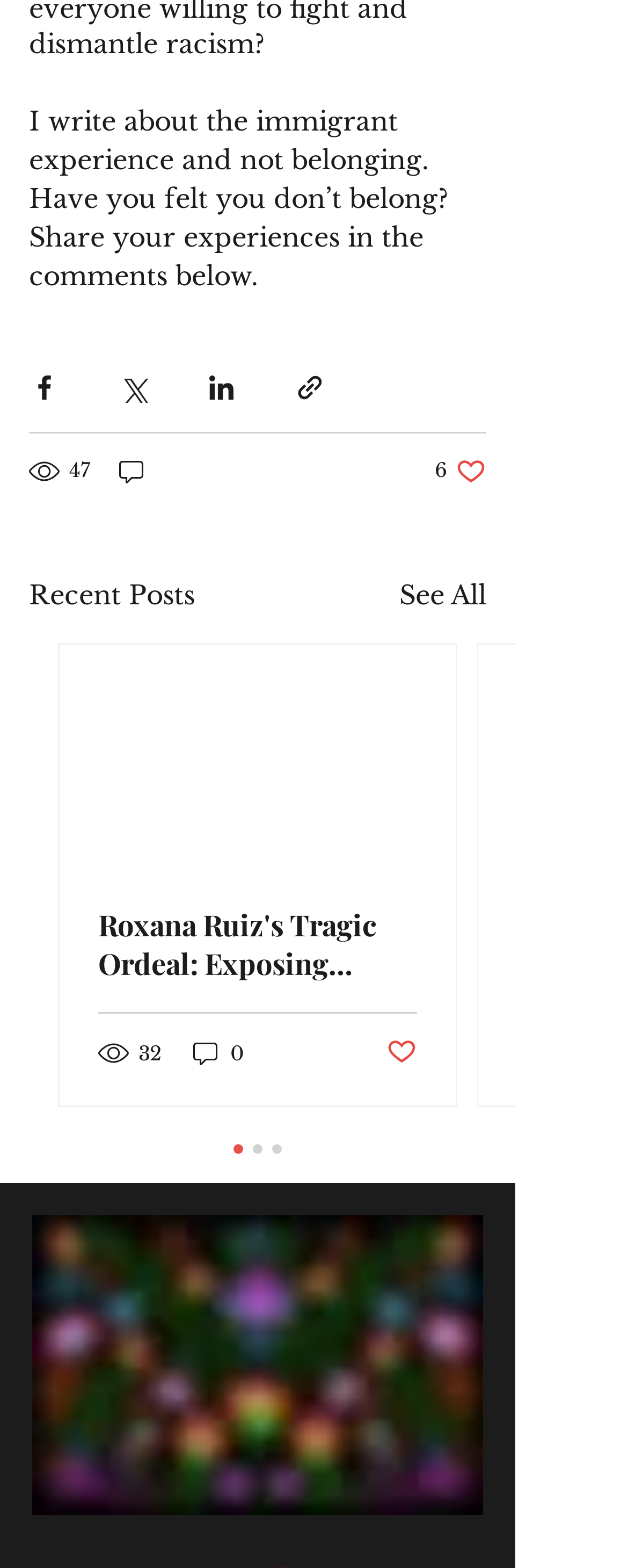Determine the bounding box coordinates of the clickable element necessary to fulfill the instruction: "Like the post". Provide the coordinates as four float numbers within the 0 to 1 range, i.e., [left, top, right, bottom].

[0.692, 0.291, 0.774, 0.31]